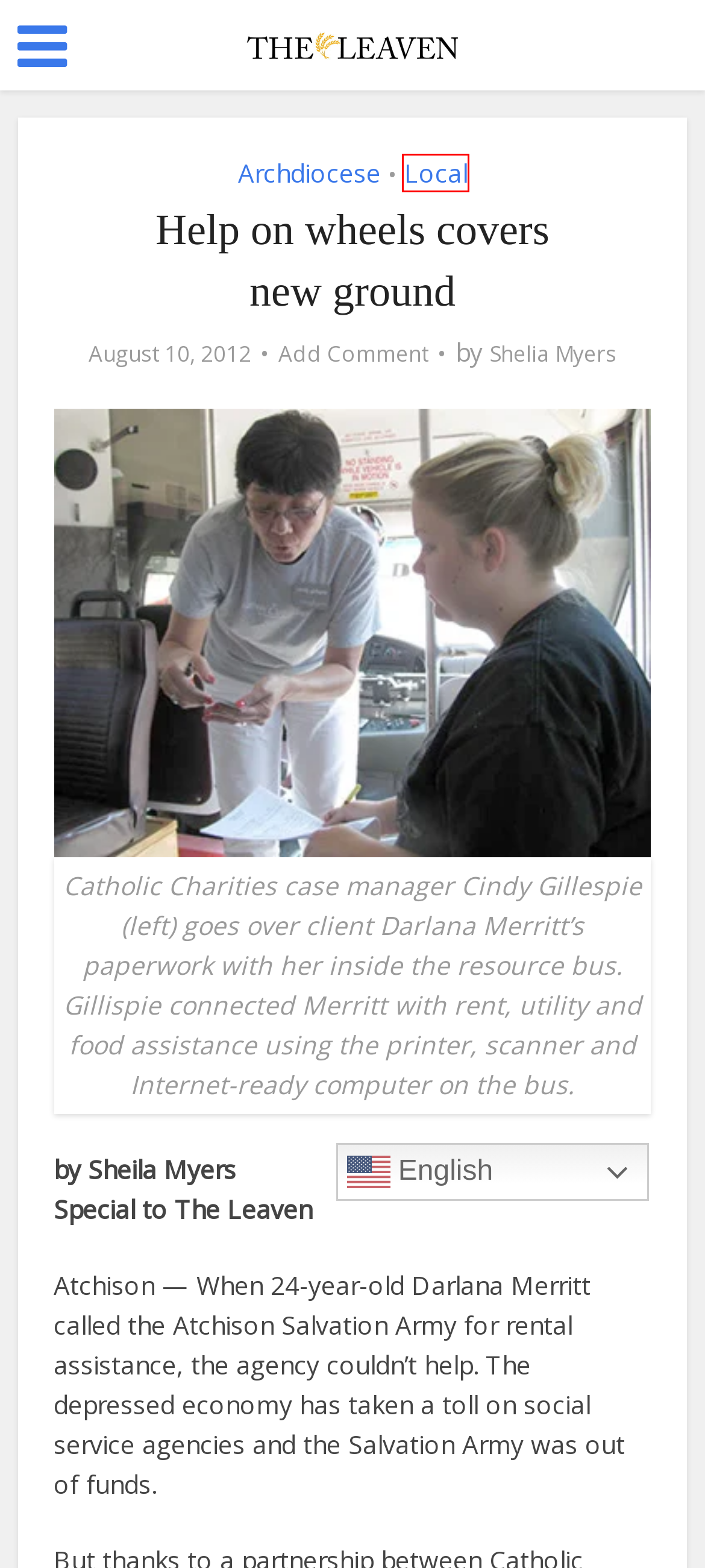You’re provided with a screenshot of a webpage that has a red bounding box around an element. Choose the best matching webpage description for the new page after clicking the element in the red box. The options are:
A. Aaron Waldeck ordained as the archdiocese’s newest priest - The Leaven Catholic Newspaper
B. CEF scholarships will follow CTK kids to other Catholic schools - The Leaven Catholic Newspaper
C. St. Ann teacher earns national accolades as Christian educator - The Leaven Catholic Newspaper
D. Archdiocese Archives - The Leaven Catholic Newspaper
E. Renovations of Corpus Christi, Mooney Creek, blessed - The Leaven Catholic Newspaper
F. Local Archives - The Leaven Catholic Newspaper
G. Shelia Myers, Author at The Leaven Catholic Newspaper
H. Religious life Archives - The Leaven Catholic Newspaper

F